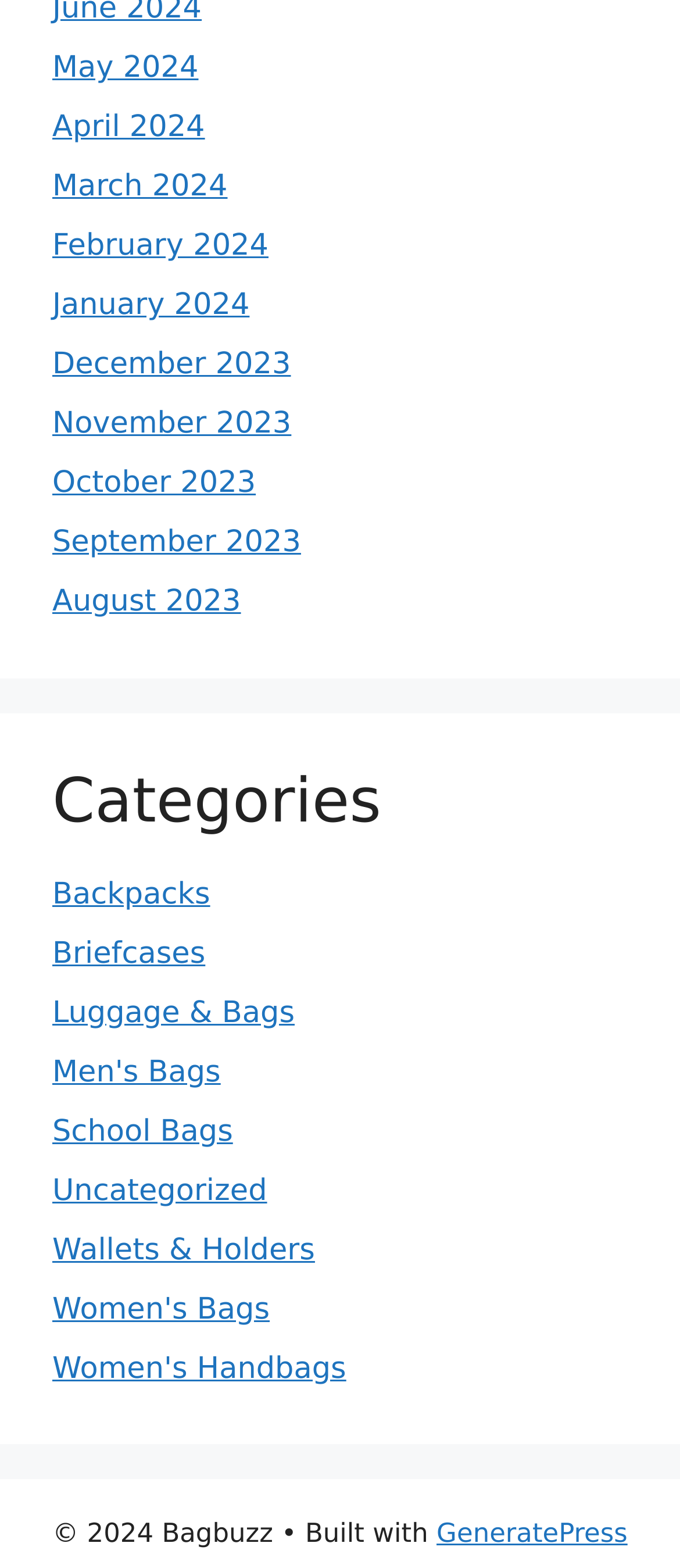Use a single word or phrase to answer this question: 
What is the theme of the website?

Bags